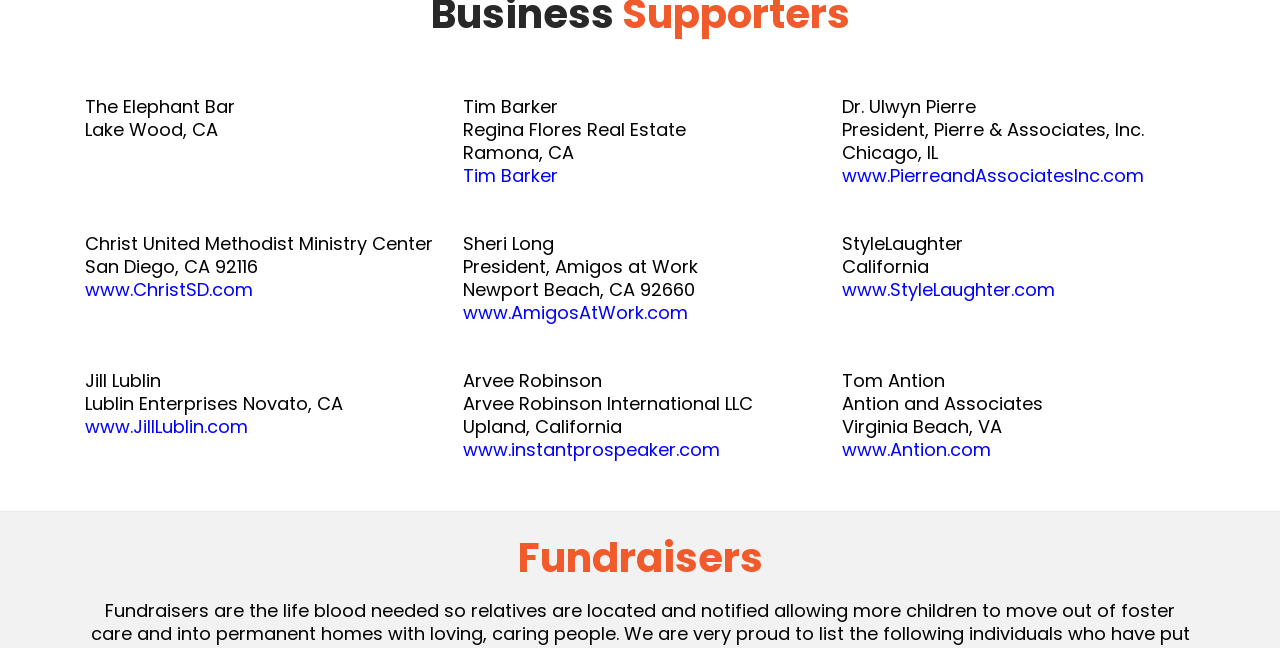Locate the bounding box coordinates of the element you need to click to accomplish the task described by this instruction: "go to Pierre & Associates, Inc. website".

[0.658, 0.252, 0.893, 0.291]